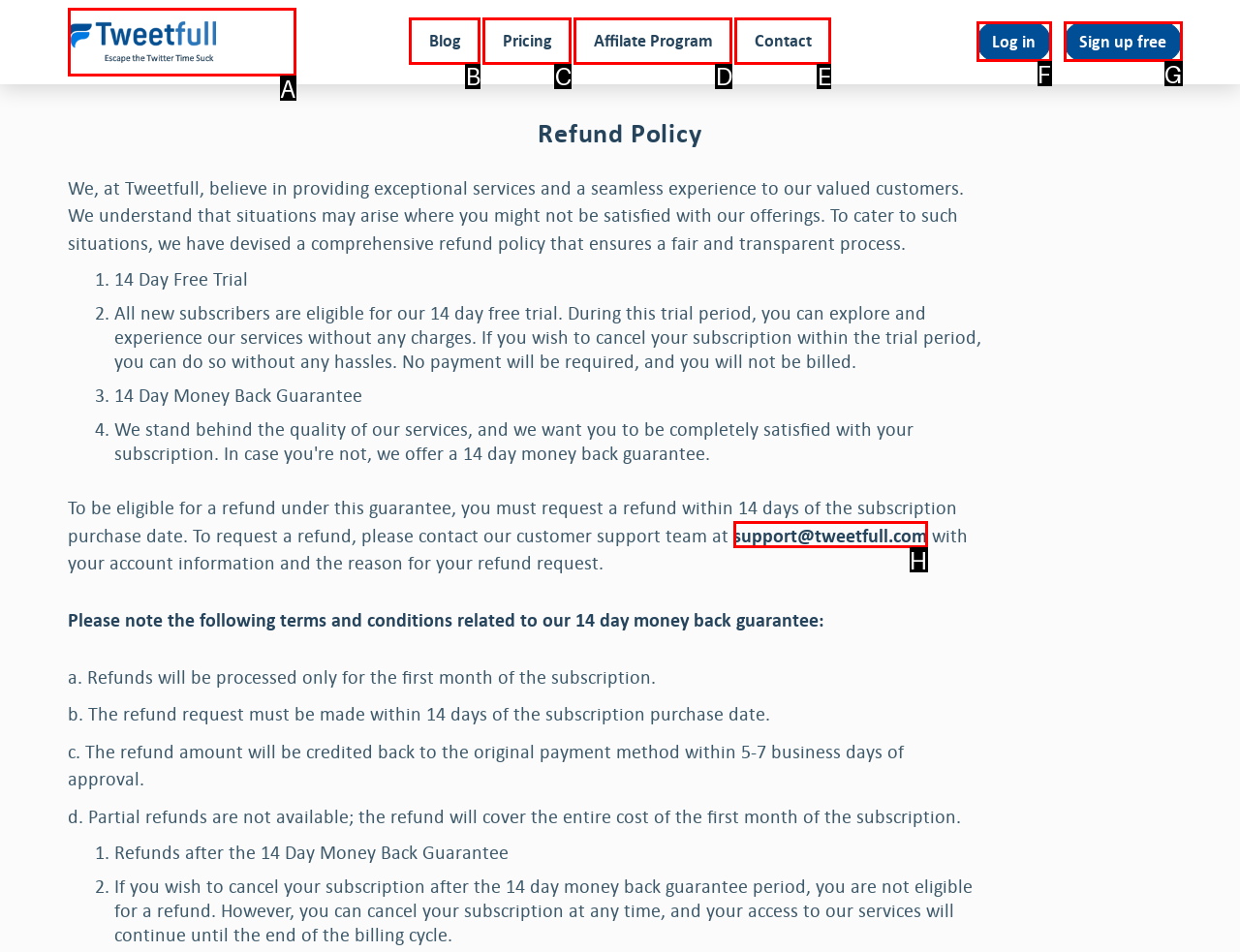Given the description: alt="tweetfull logo", select the HTML element that matches it best. Reply with the letter of the chosen option directly.

A